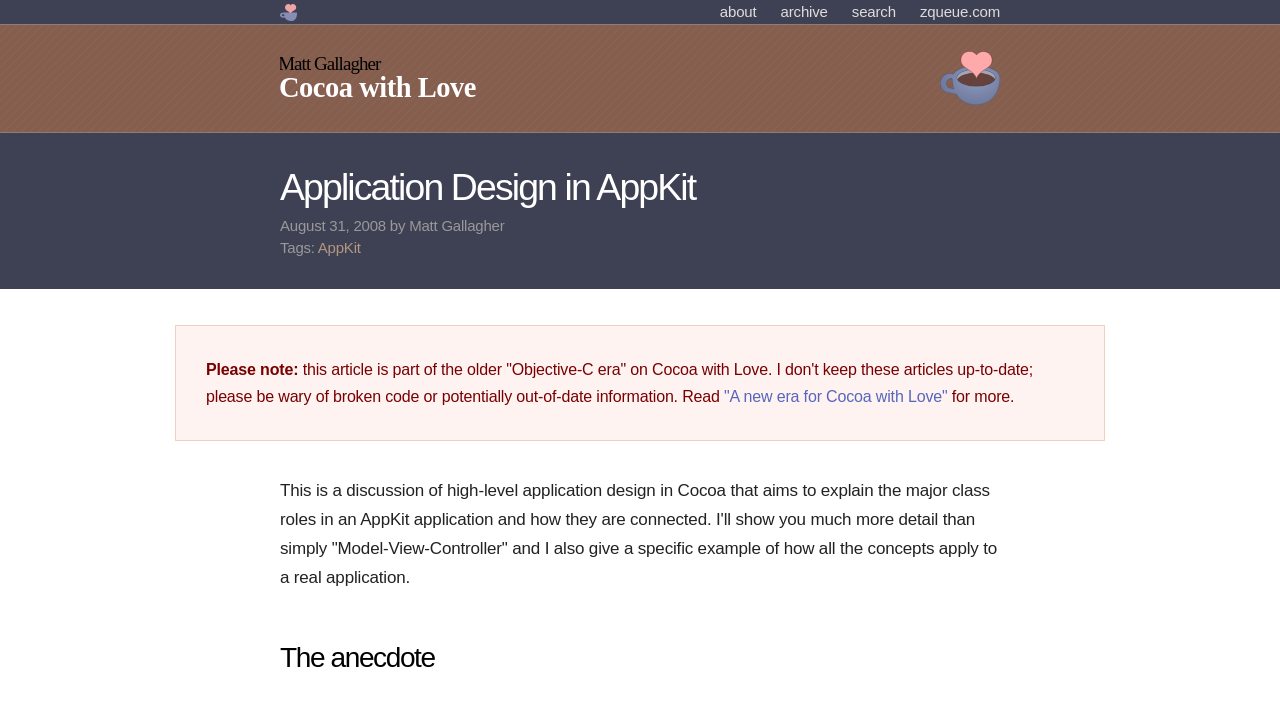Carefully examine the image and provide an in-depth answer to the question: What is the name of the website?

I found the website's name by looking at the link 'Matt Gallagher: Cocoa with Love Matt Gallagher: Cocoa with Love' and the image 'Matt Gallagher: Cocoa with Love'.